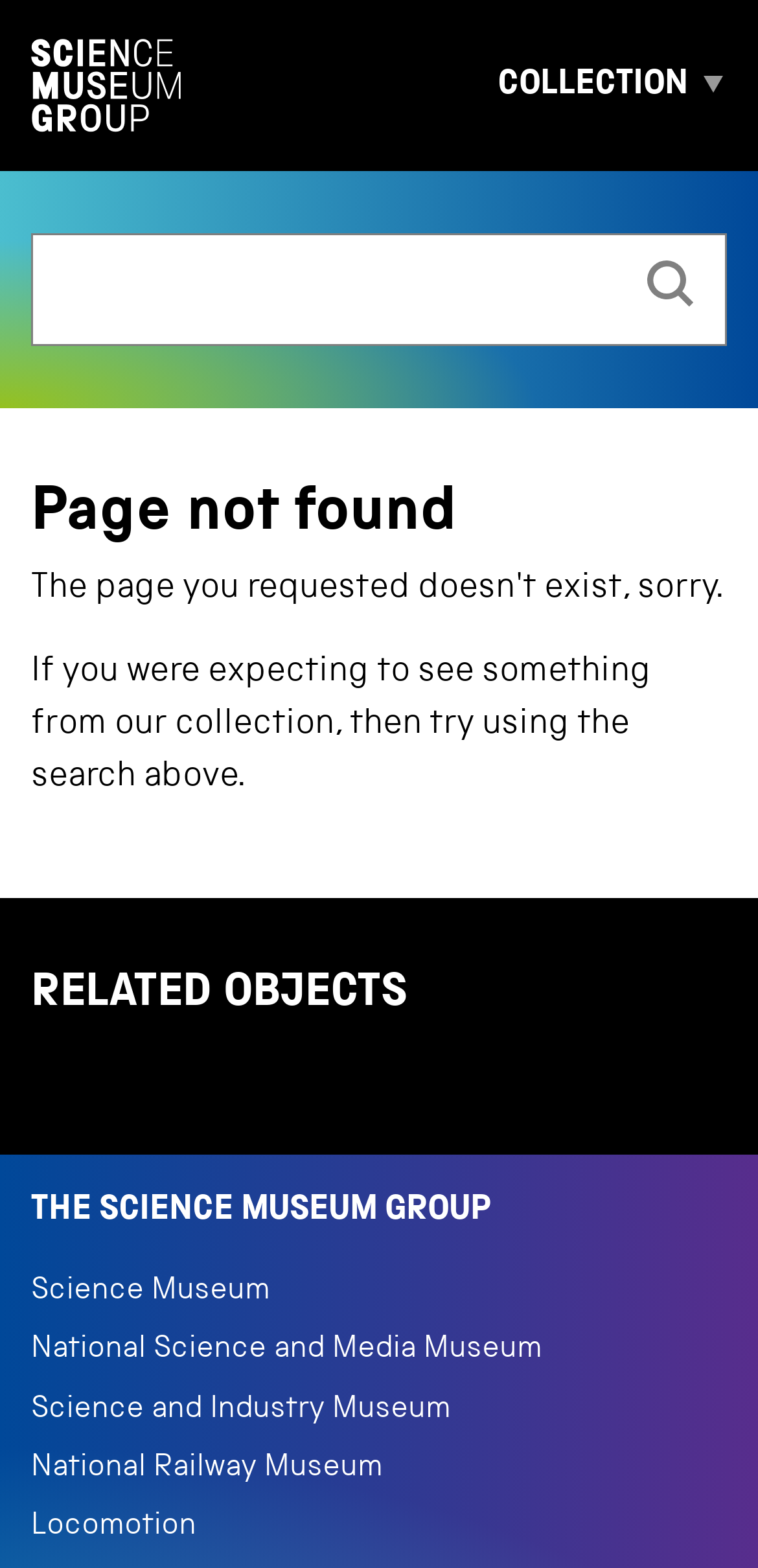Using the element description Science and Industry Museum, predict the bounding box coordinates for the UI element. Provide the coordinates in (top-left x, top-left y, bottom-right x, bottom-right y) format with values ranging from 0 to 1.

[0.041, 0.885, 0.959, 0.914]